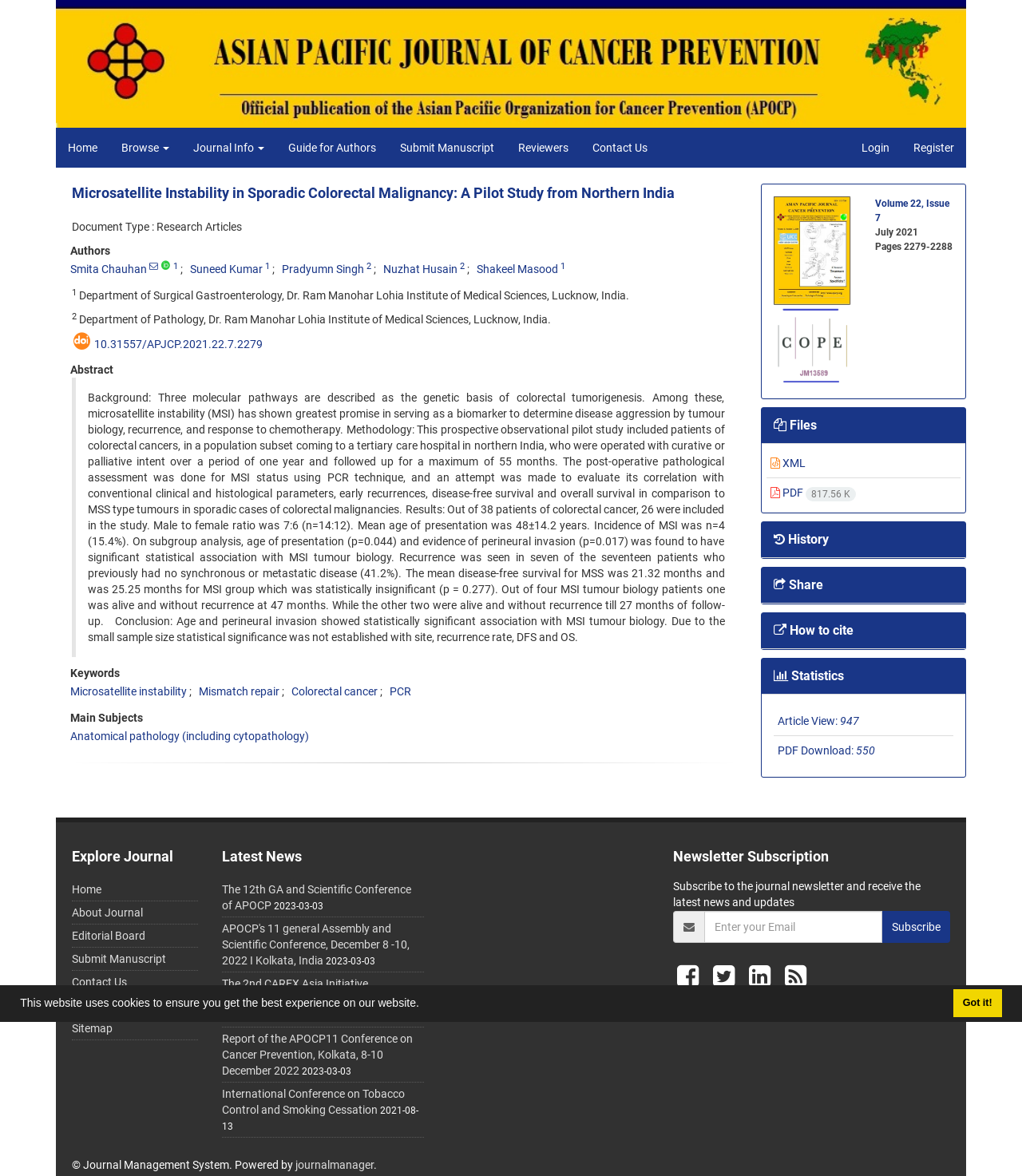Specify the bounding box coordinates of the region I need to click to perform the following instruction: "submit a manuscript". The coordinates must be four float numbers in the range of 0 to 1, i.e., [left, top, right, bottom].

[0.38, 0.108, 0.495, 0.142]